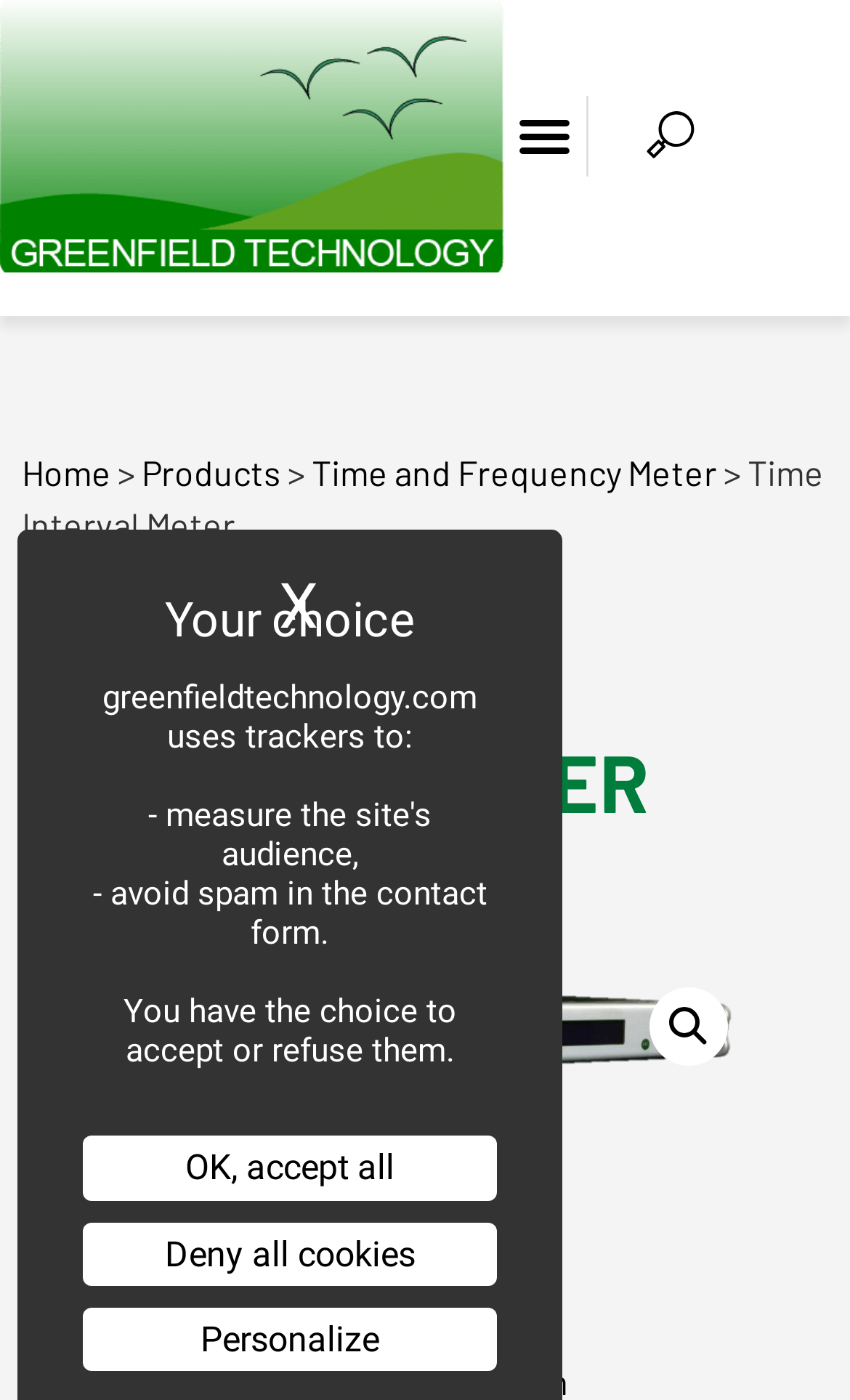Predict the bounding box coordinates for the UI element described as: "Time and Frequency Meter". The coordinates should be four float numbers between 0 and 1, presented as [left, top, right, bottom].

[0.367, 0.322, 0.844, 0.352]